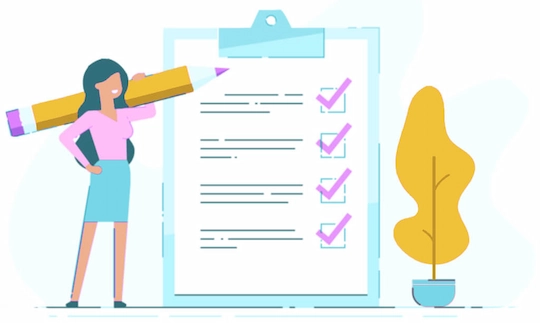What is the purpose of the potted plant?
Please provide a comprehensive answer based on the information in the image.

The stylized potted plant is placed to the right of the clipboard, adding a touch of greenery to the scene, which enhances a sense of productivity and focus in the context of planning or project management.